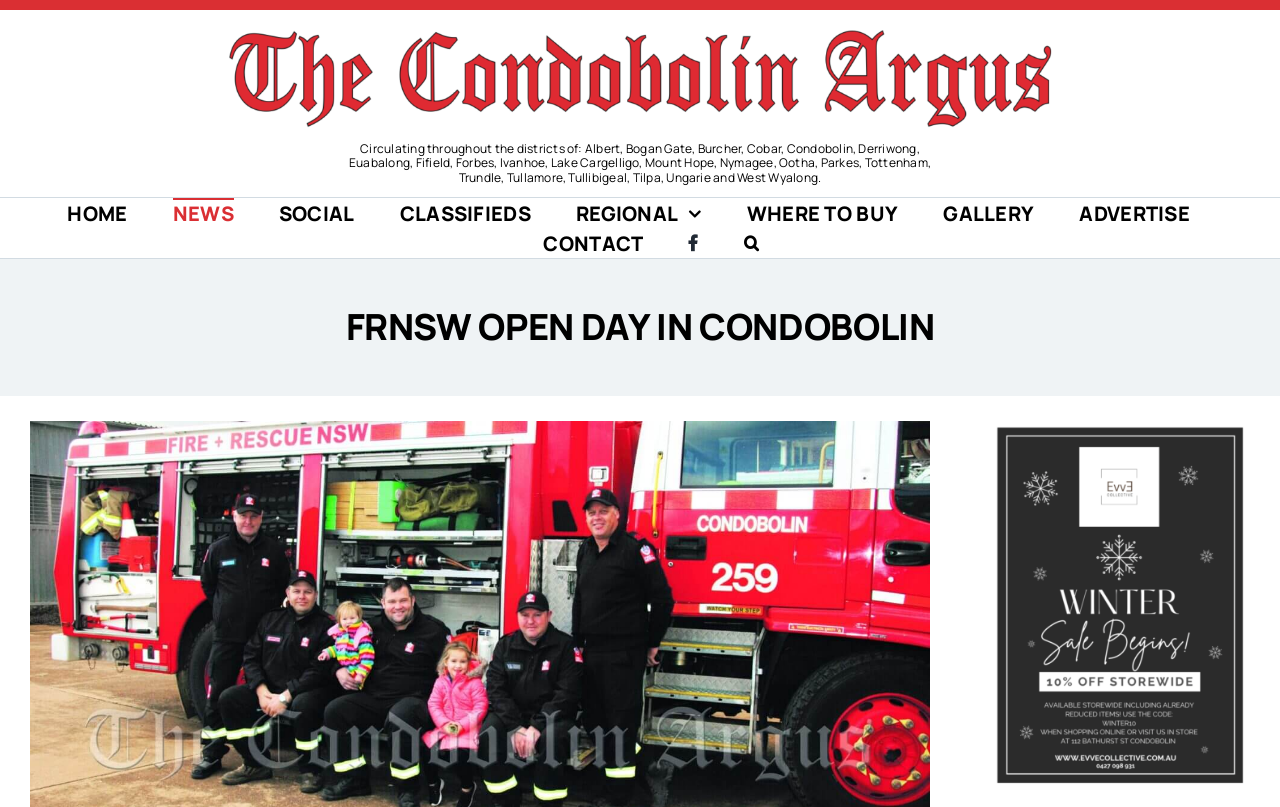Please answer the following question using a single word or phrase: 
What is the name of the person who took the photo of the Fire and Rescue NSW Open Day?

Kathy Parnaby